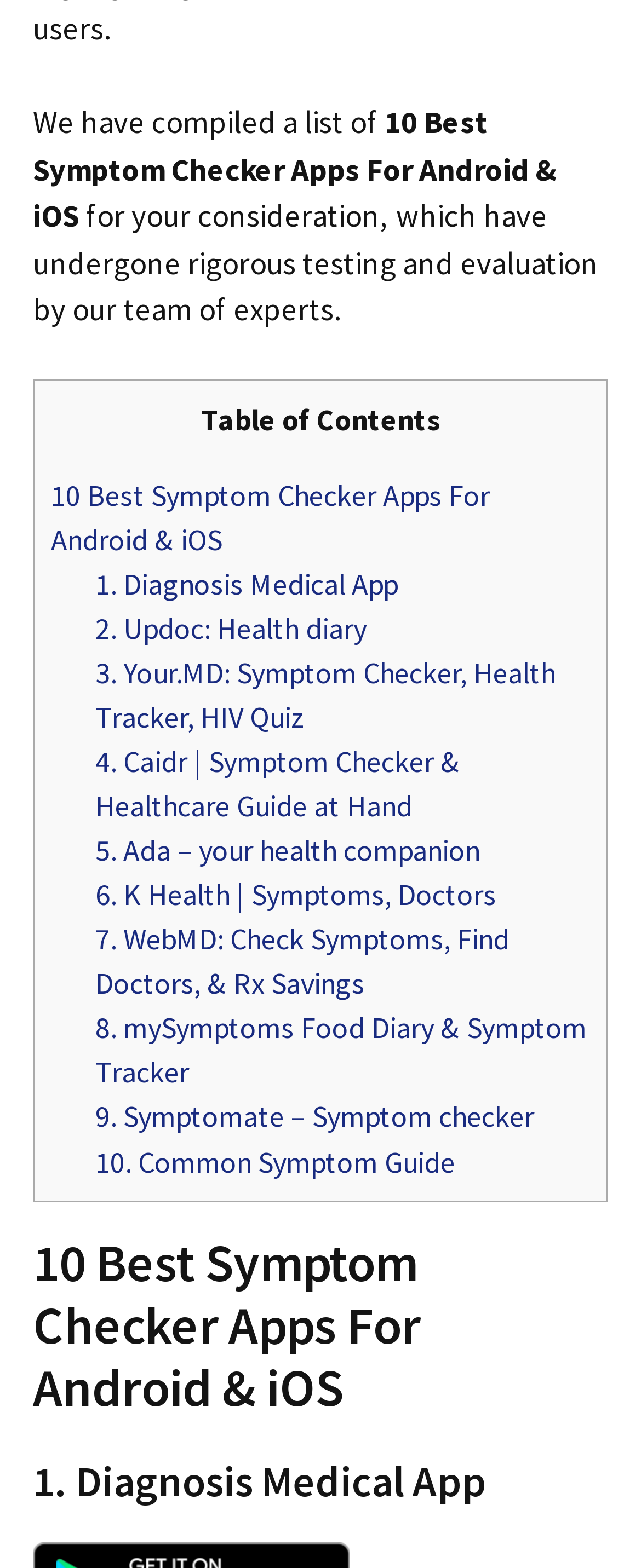Please respond in a single word or phrase: 
How many symptom checker apps are listed?

10